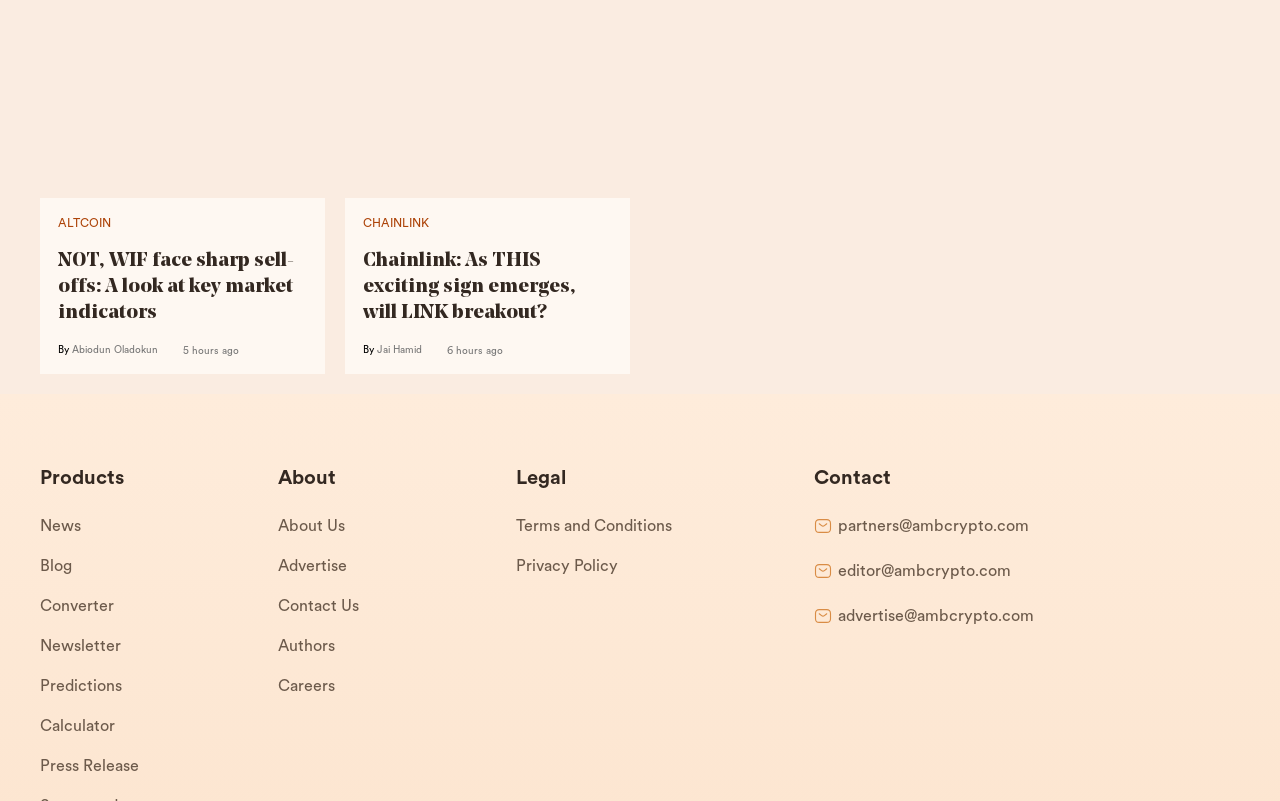Please identify the bounding box coordinates of the element that needs to be clicked to perform the following instruction: "Click on the 'NOT, WIF face sharp sell-offs: A look at key market indicators' article".

[0.045, 0.071, 0.24, 0.169]